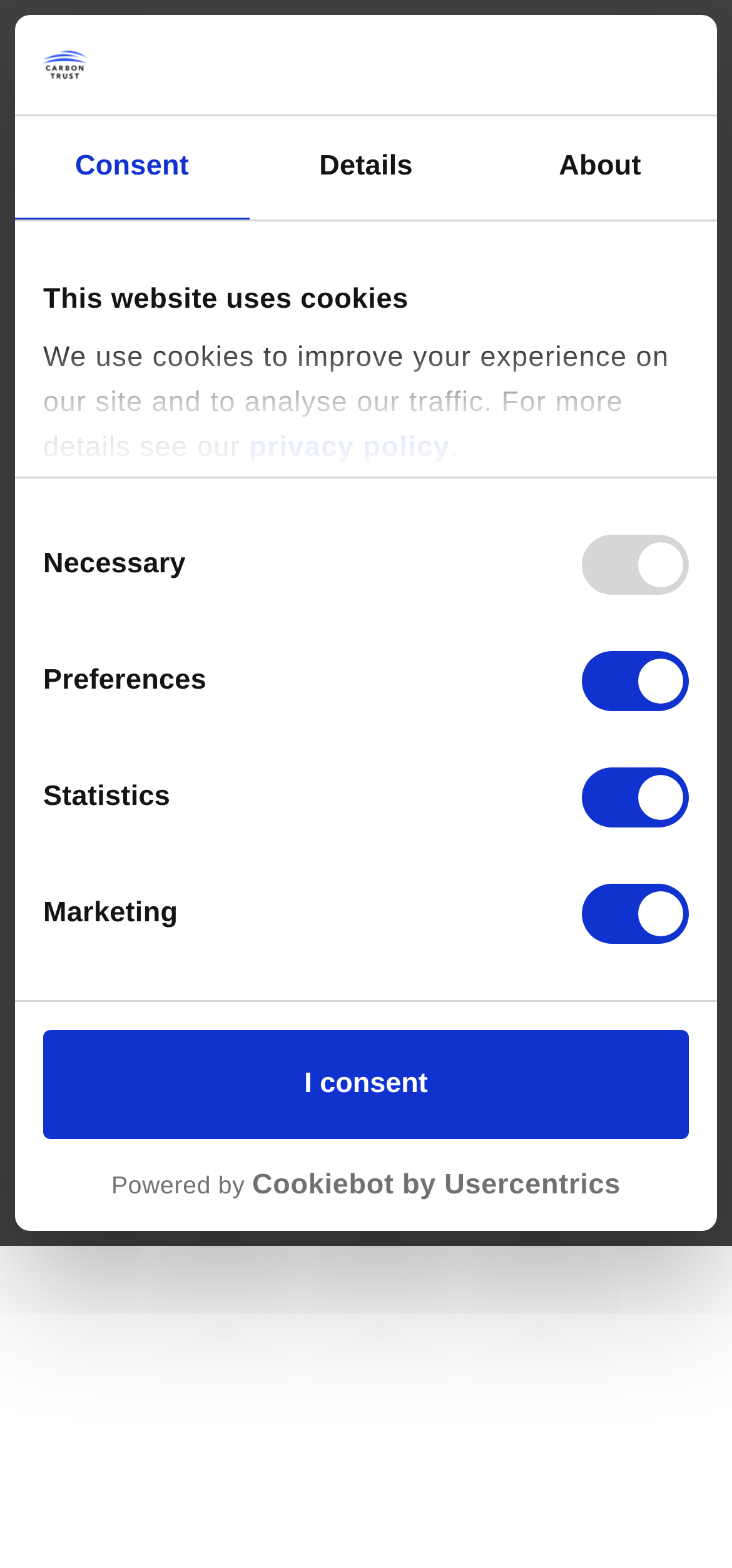Can you show the bounding box coordinates of the region to click on to complete the task described in the instruction: "Open the 'Cookiebot by Usercentrics' link"?

[0.344, 0.746, 0.848, 0.766]